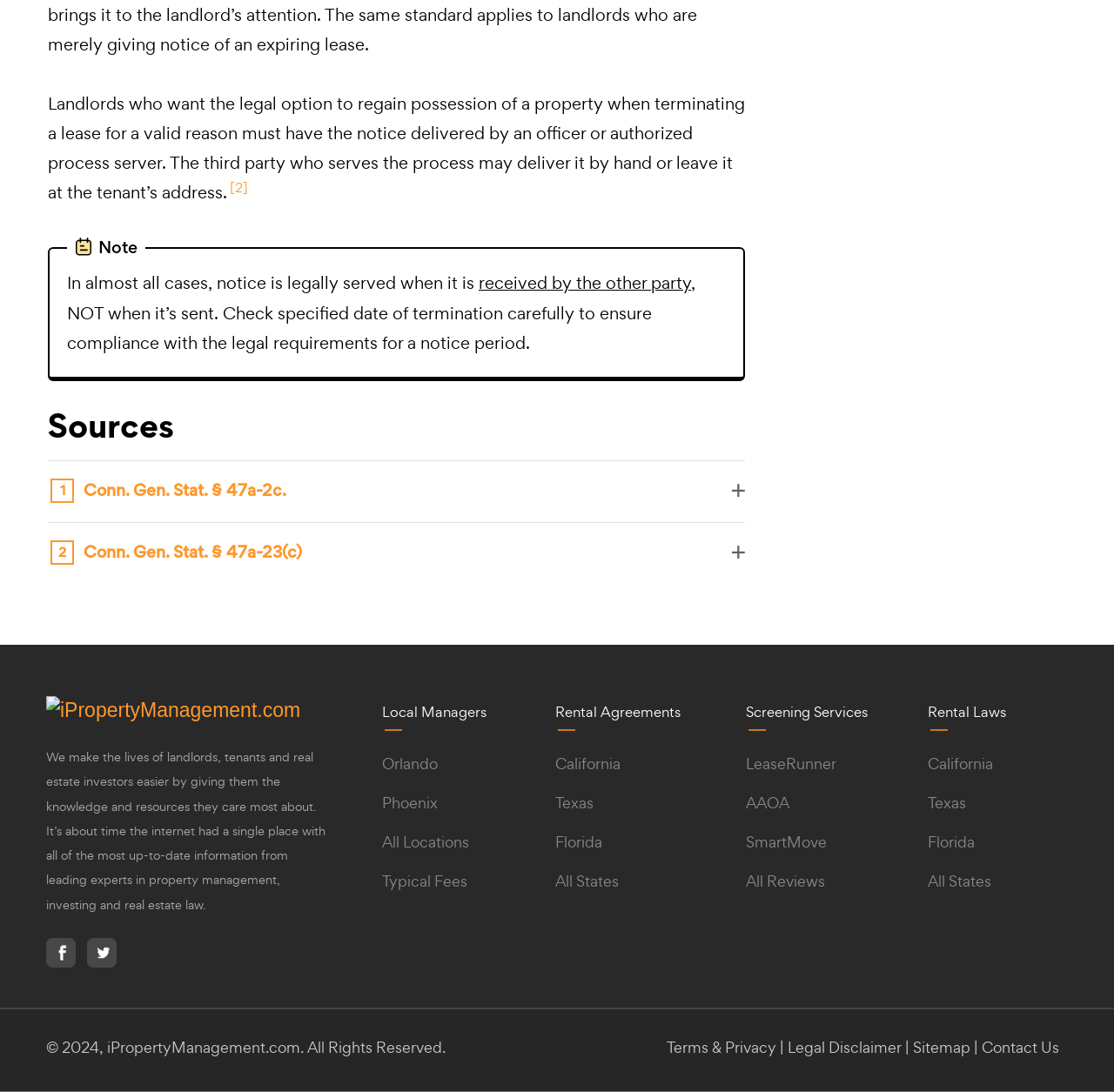Reply to the question with a brief word or phrase: How many sources are cited on the webpage?

2